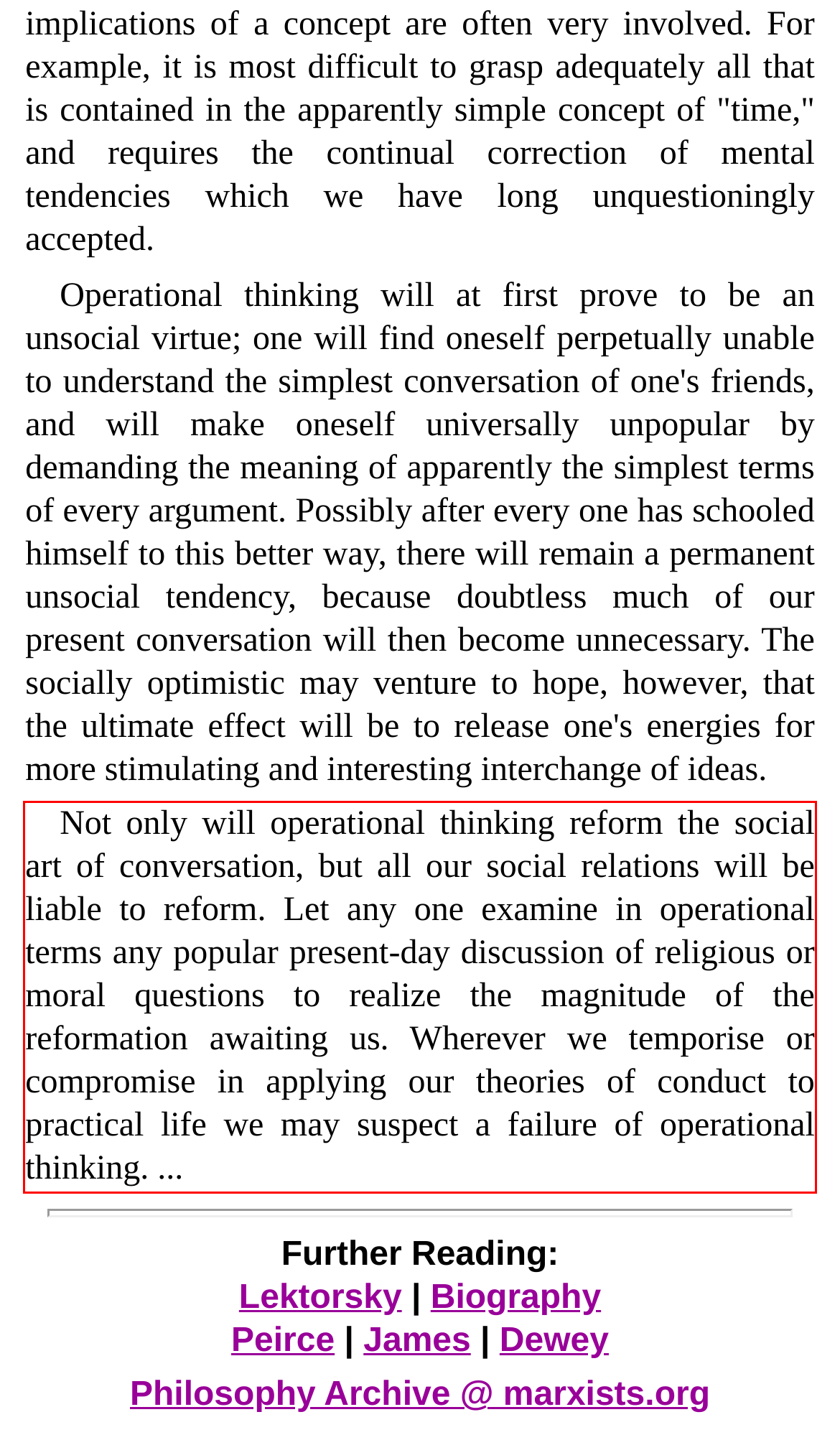You have a screenshot of a webpage where a UI element is enclosed in a red rectangle. Perform OCR to capture the text inside this red rectangle.

Not only will operational thinking reform the social art of conversation, but all our social relations will be liable to reform. Let any one examine in operational terms any popular present-day discussion of religious or moral questions to realize the magnitude of the reformation awaiting us. Wherever we temporise or compromise in applying our theories of conduct to practical life we may suspect a failure of operational thinking. ...